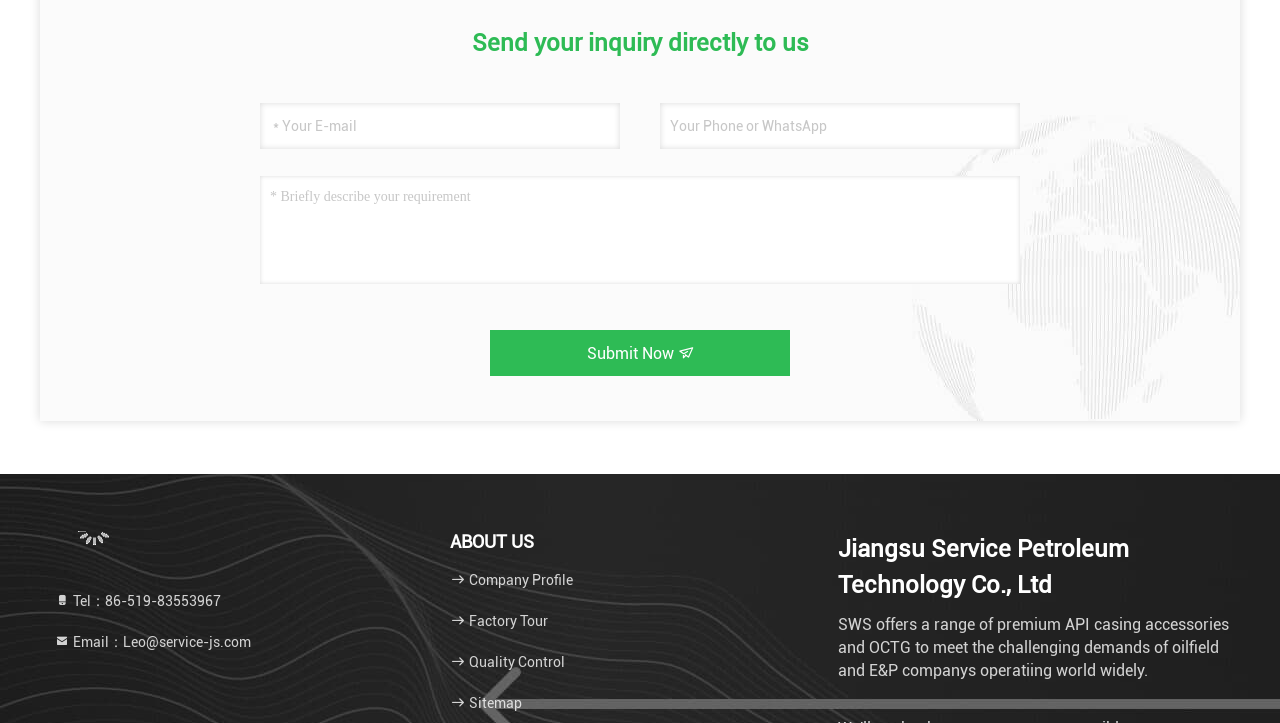Give the bounding box coordinates for the element described as: "placeholder="* Your E-mail"".

[0.203, 0.142, 0.484, 0.206]